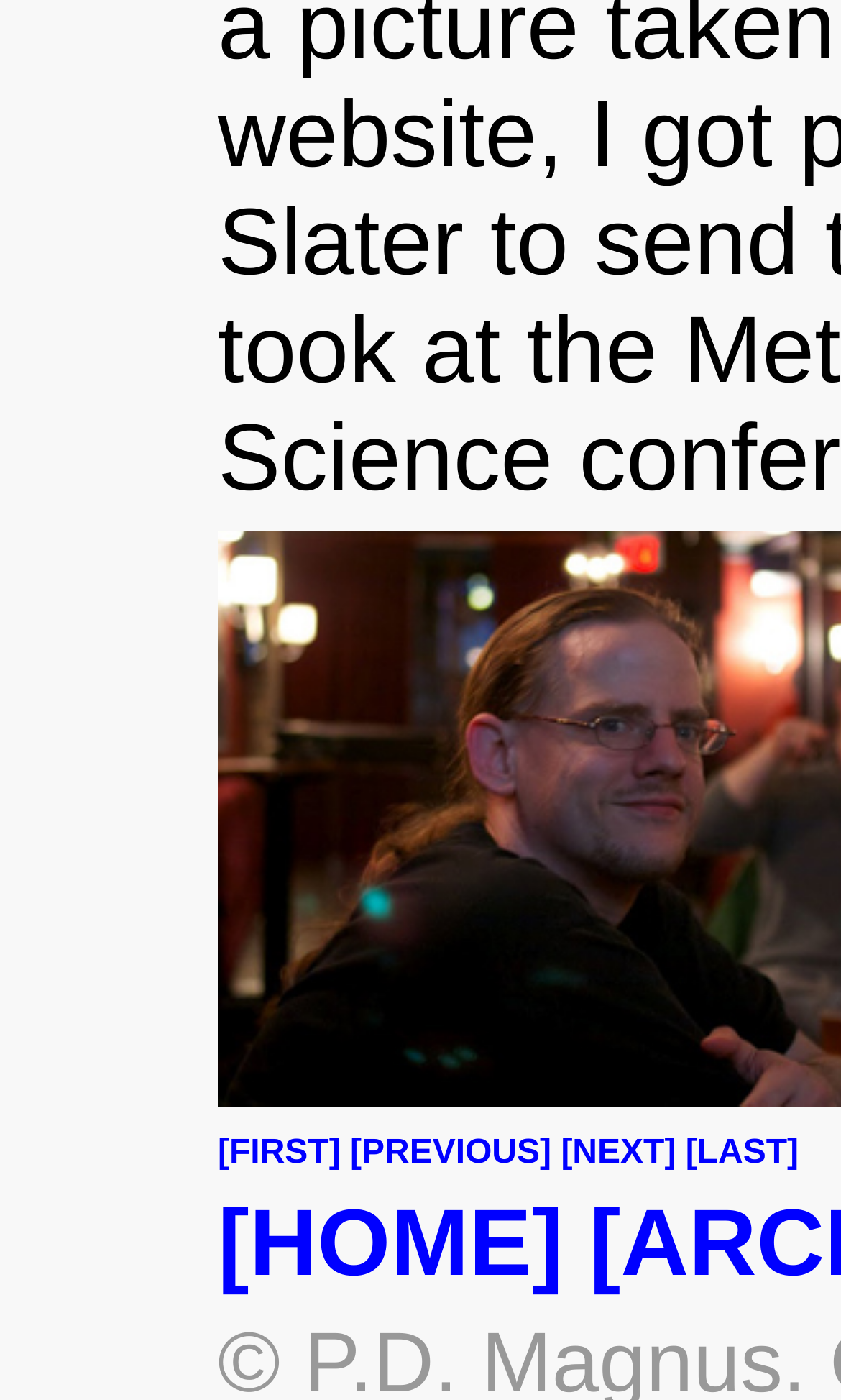Determine the bounding box for the UI element as described: "[FIRST]". The coordinates should be represented as four float numbers between 0 and 1, formatted as [left, top, right, bottom].

[0.259, 0.81, 0.405, 0.837]